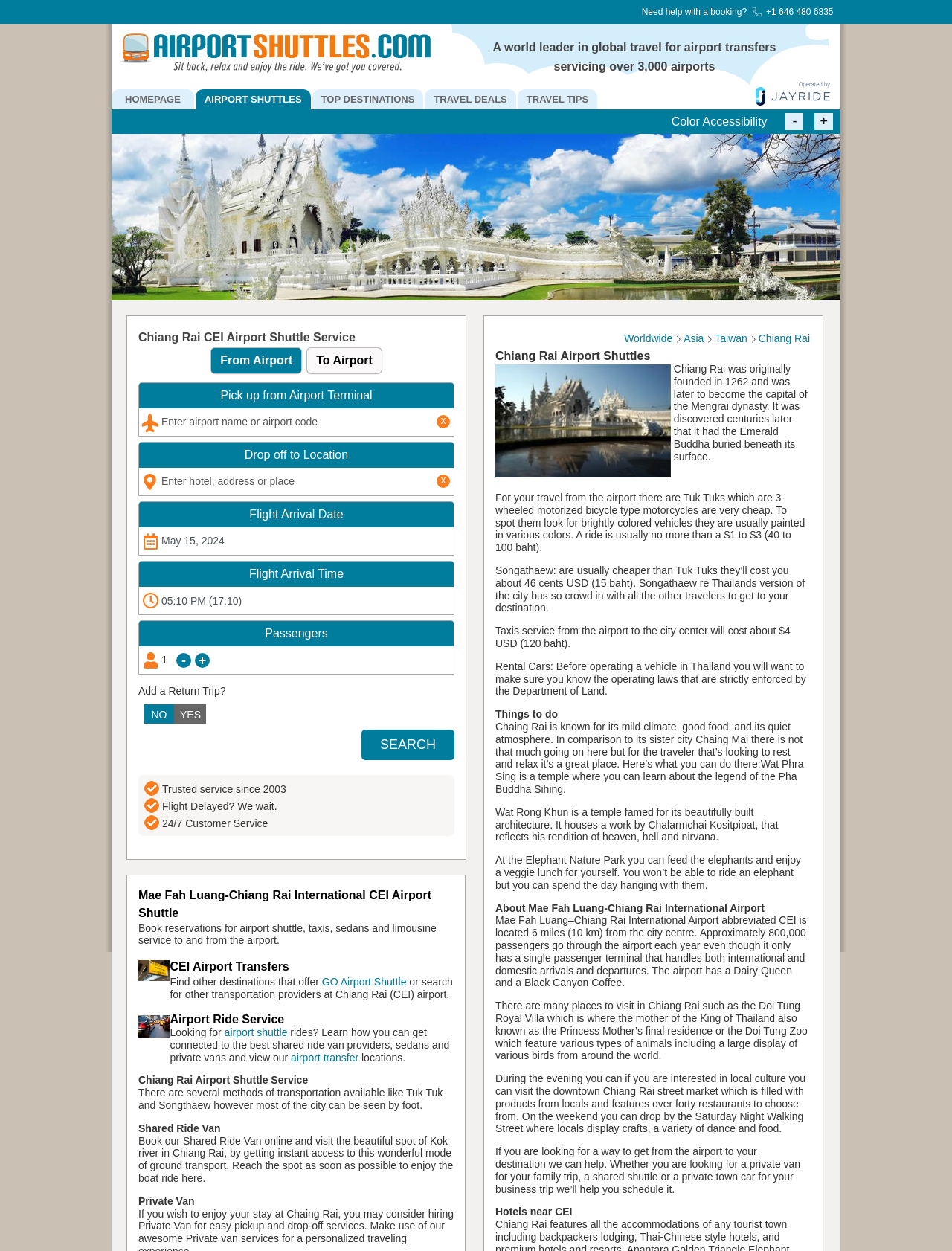Please find the bounding box for the UI component described as follows: "GO Airport Shuttle".

[0.338, 0.78, 0.427, 0.79]